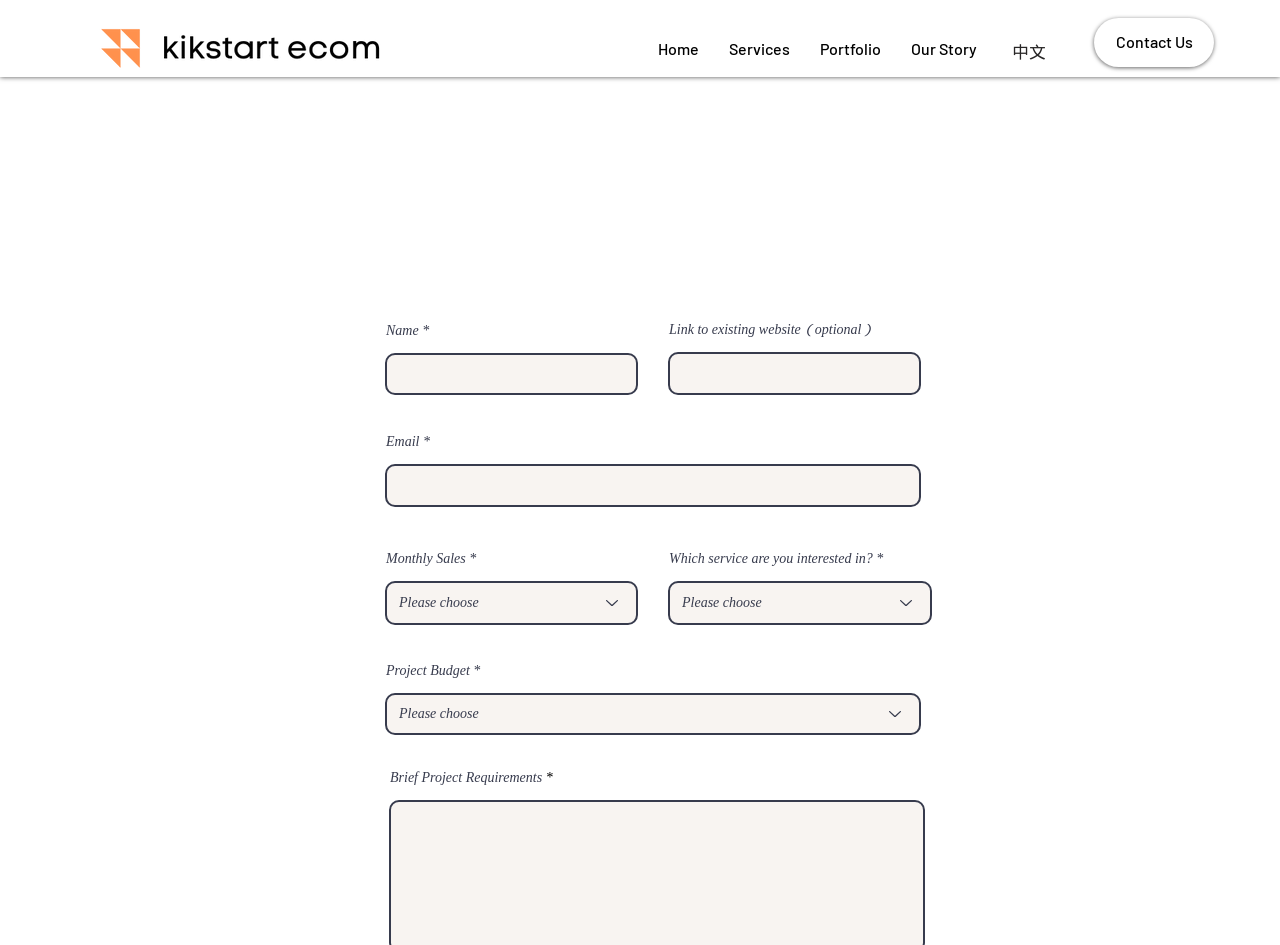Given the description Our Story, predict the bounding box coordinates of the UI element. Ensure the coordinates are in the format (top-left x, top-left y, bottom-right x, bottom-right y) and all values are between 0 and 1.

[0.7, 0.031, 0.775, 0.073]